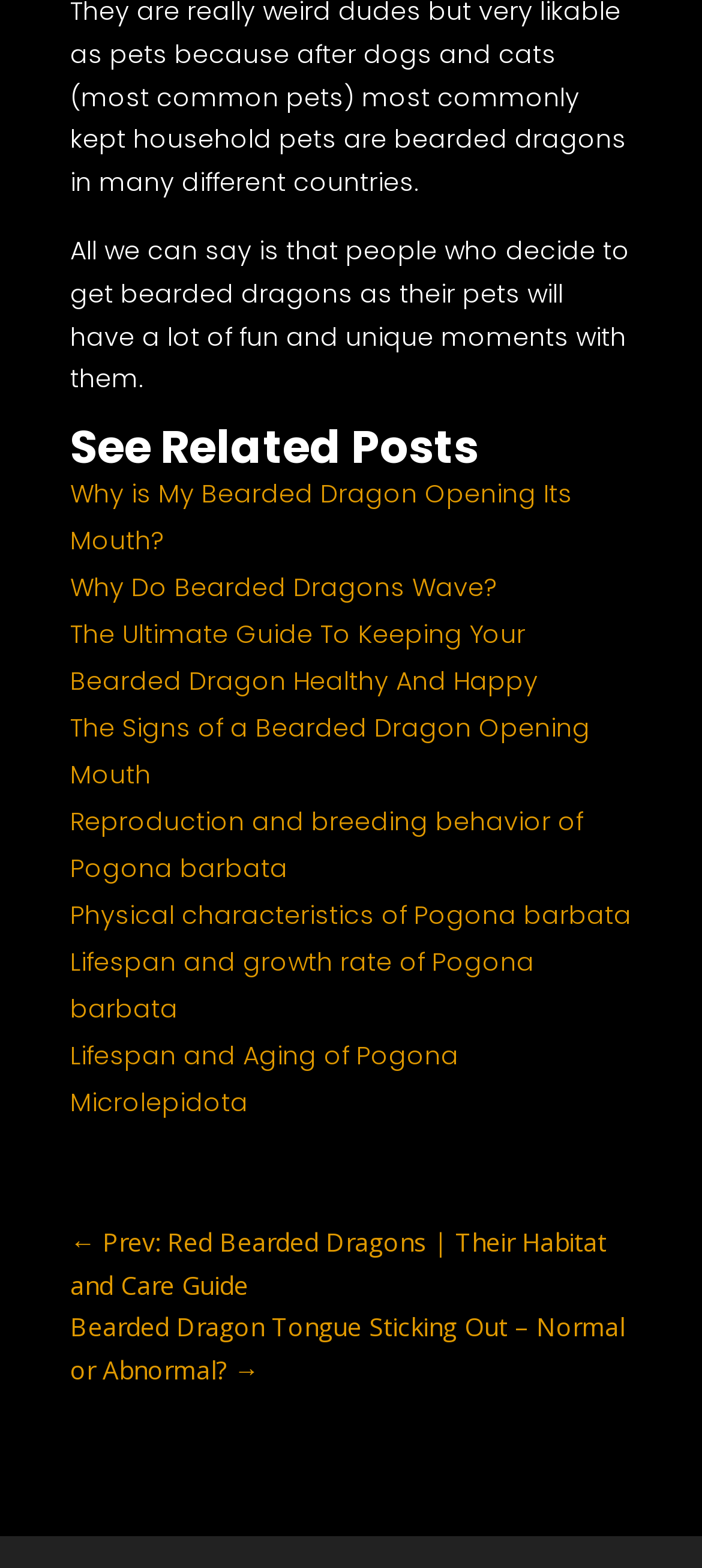Please determine the bounding box coordinates of the element to click on in order to accomplish the following task: "View the previous article about red bearded dragons". Ensure the coordinates are four float numbers ranging from 0 to 1, i.e., [left, top, right, bottom].

[0.1, 0.779, 0.9, 0.833]